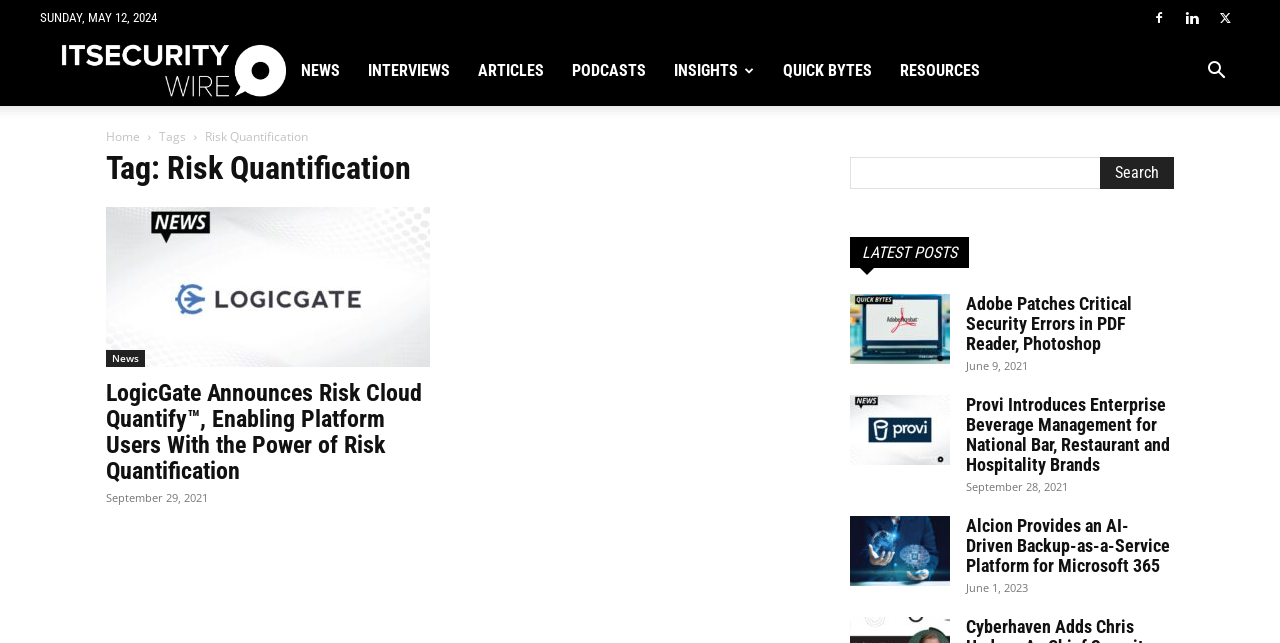What is the category of the article with the title 'LogicGate Announces Risk Cloud Quantify™, Enabling Platform Users With the Power of Risk Quantification'?
Refer to the image and give a detailed answer to the question.

I found the category by looking at the heading element with the text 'Tag: Risk Quantification' above the article title.